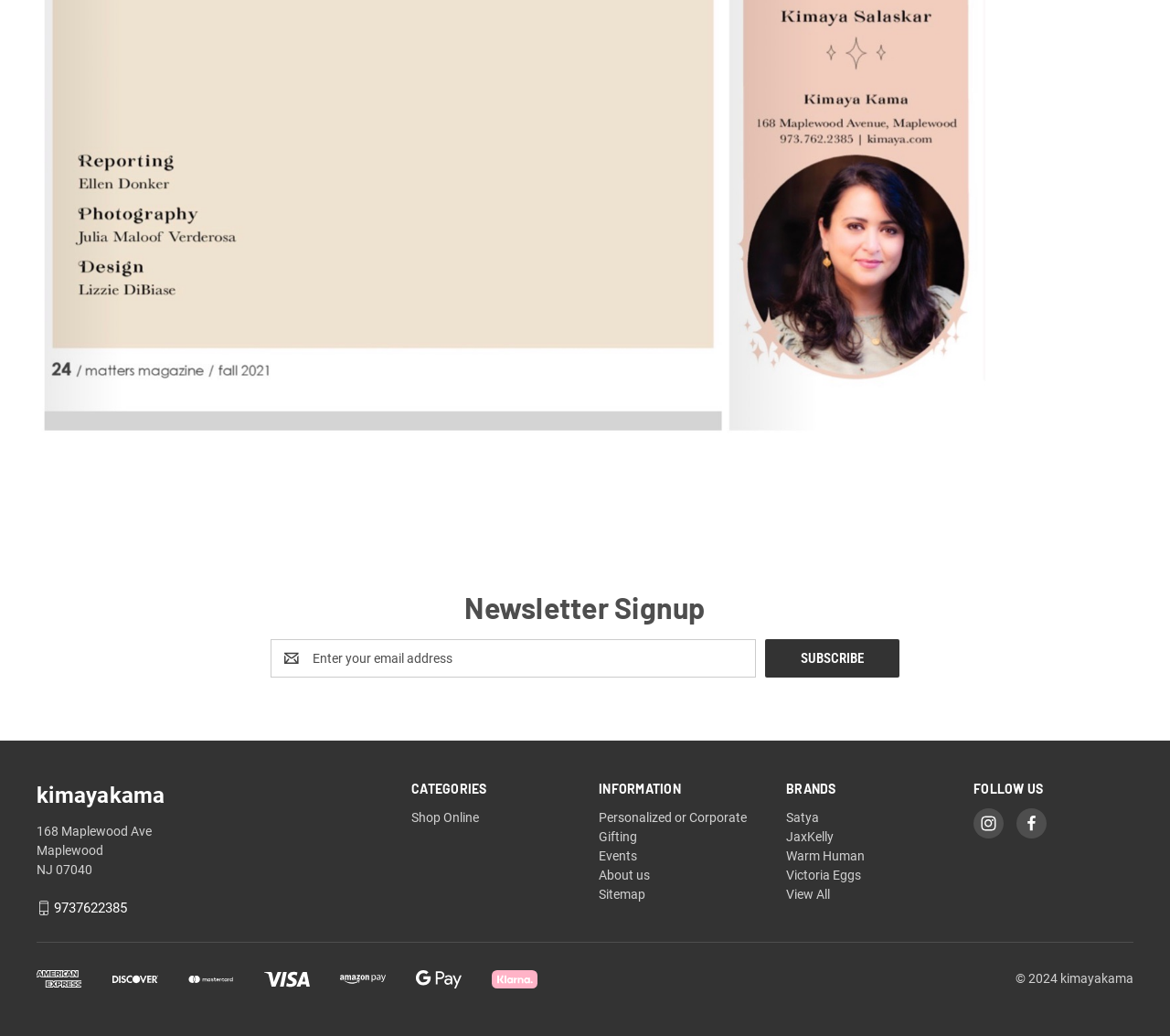Locate the bounding box coordinates of the element's region that should be clicked to carry out the following instruction: "Read the article about matching furniture". The coordinates need to be four float numbers between 0 and 1, i.e., [left, top, right, bottom].

None